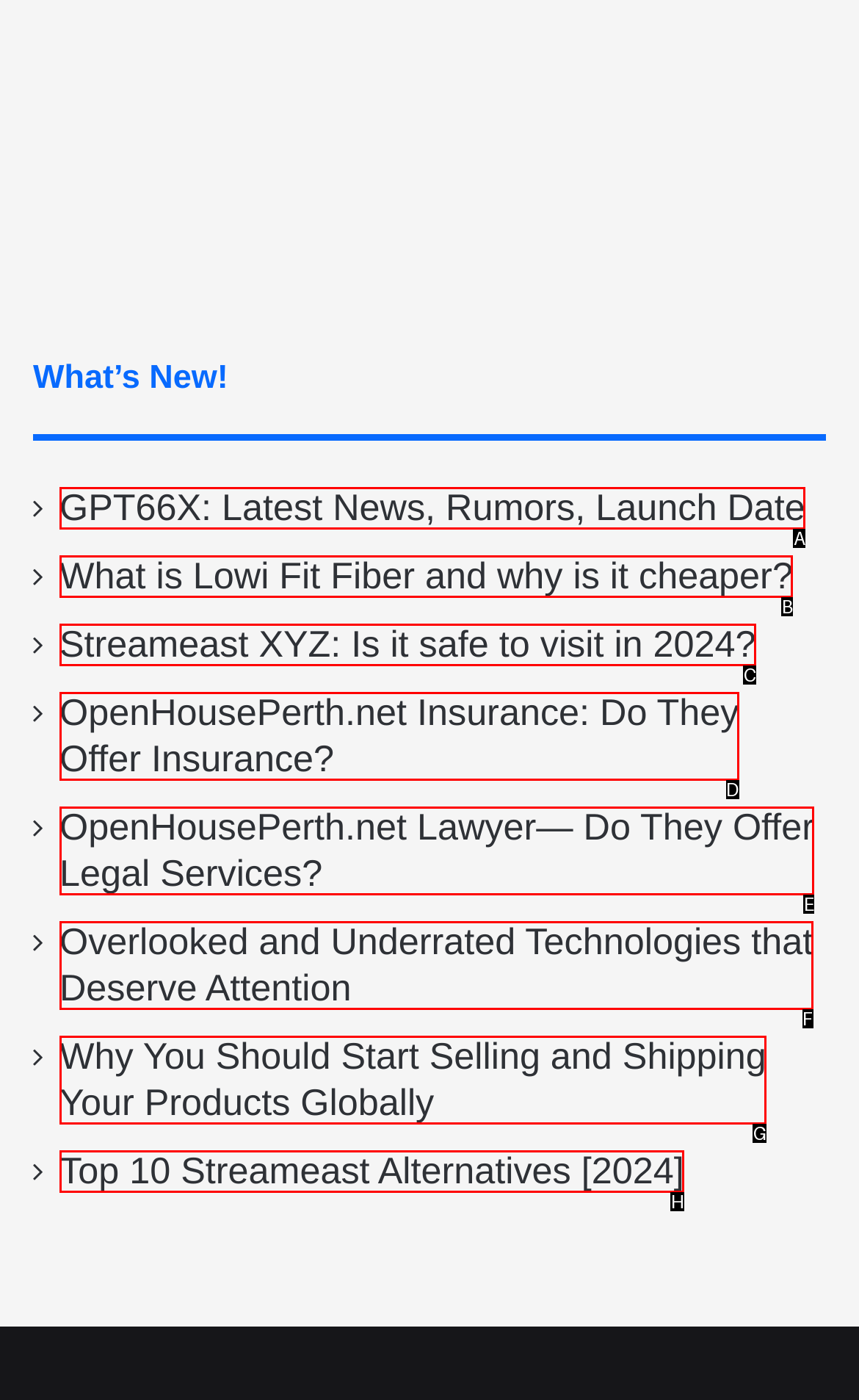Identify the HTML element that corresponds to the description: Top 10 Streameast Alternatives [2024] Provide the letter of the matching option directly from the choices.

H